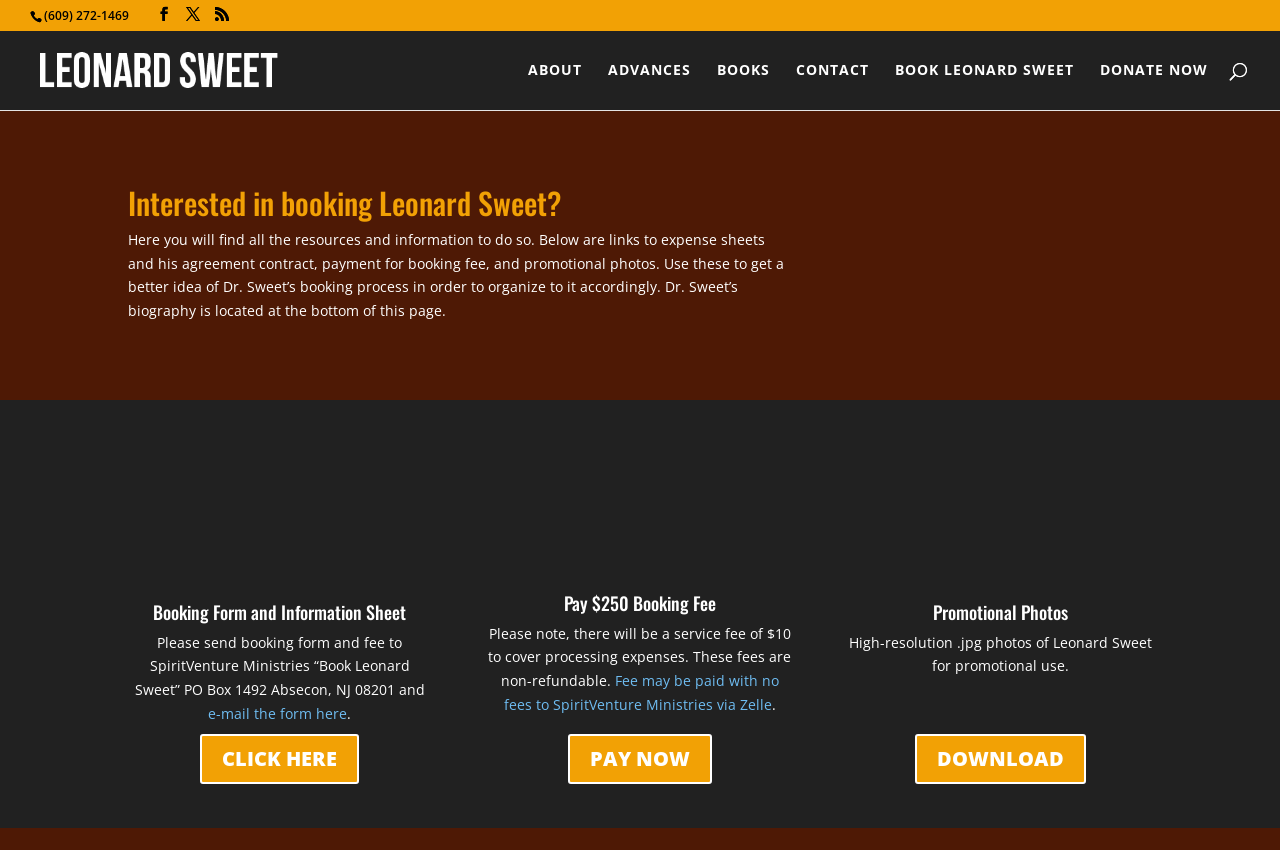What is the phone number on the webpage?
Based on the image, respond with a single word or phrase.

(609) 272-1469